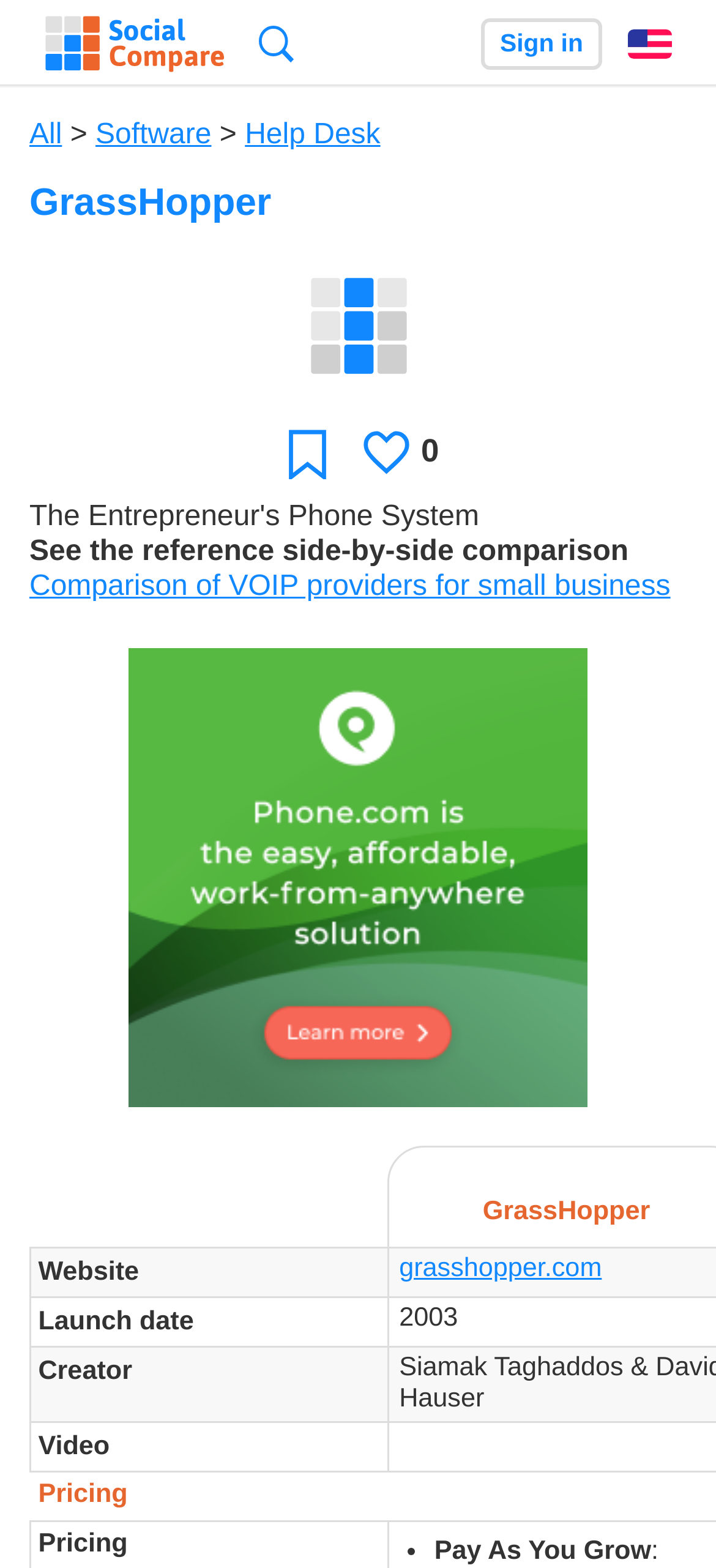Identify the bounding box coordinates of the region that should be clicked to execute the following instruction: "Sign in to the website".

[0.673, 0.012, 0.84, 0.044]